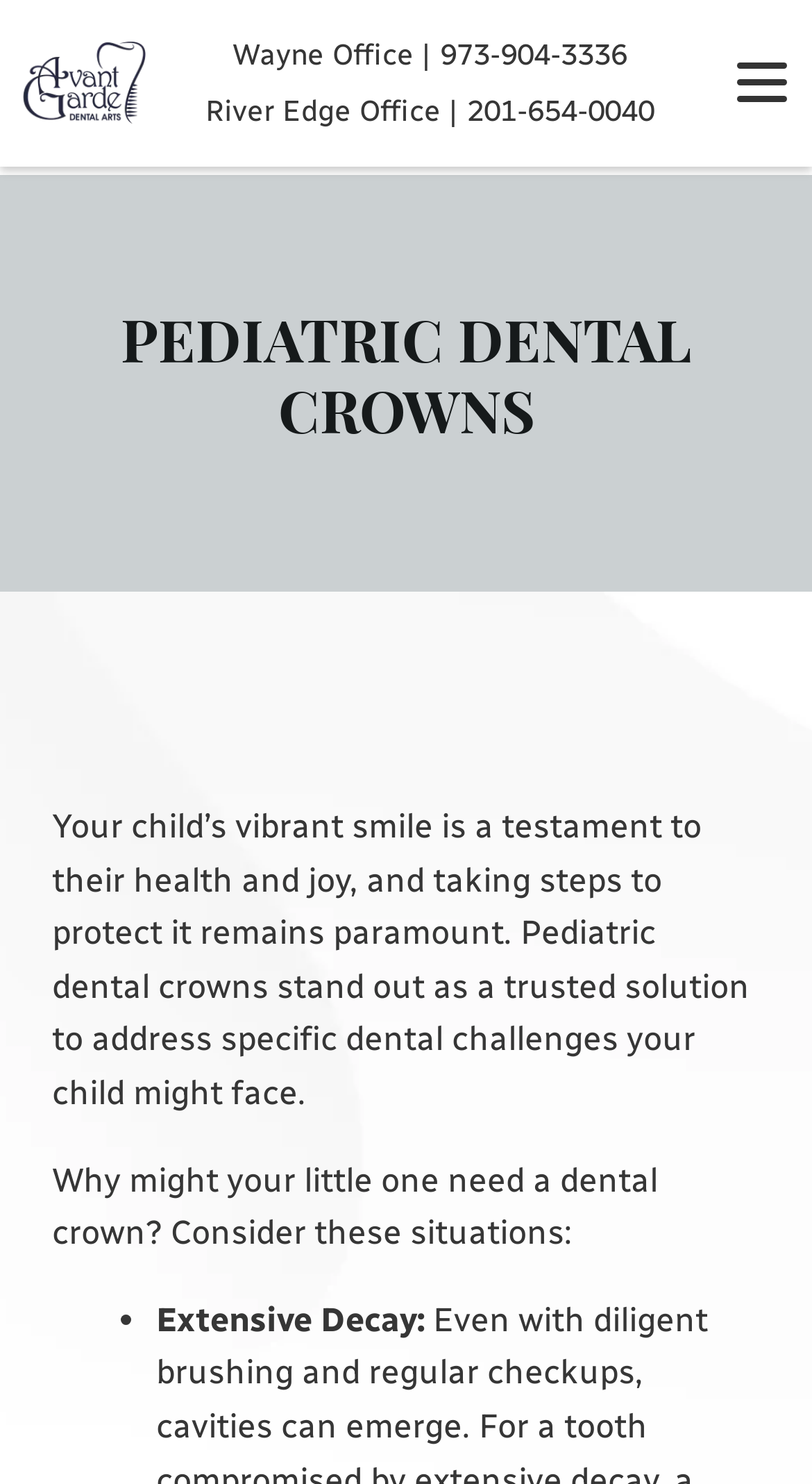Describe all significant elements and features of the webpage.

The webpage is about pediatric dental crowns, specifically offering this service in Wayne, NJ. At the top, there is a header section with a logo on the left, followed by links to the Wayne and River Edge offices, along with their phone numbers. On the right side of the header, there is a toggle button for the mobile menu and a "Back" button.

Below the header, there is a navigation menu with links to various sections of the website, including "HOME", "ABOUT US", "SERVICES", "PAYMENT OPTIONS", "CONTACT", and "OPTOMETRY".

The main content of the page starts with a heading "PEDIATRIC DENTAL CROWNS" followed by a paragraph of text explaining the importance of protecting children's smiles and how pediatric dental crowns can address specific dental challenges. 

Further down, there is a section that asks "Why might your little one need a dental crown?" and lists several situations, including extensive decay, with a bullet point marker. 

On the bottom right side of the page, there are three buttons: "Leave a review", "Get directions" with a Google maps link, and "Call our office". Each button has an accompanying image and text. There is also a "REQUEST APPOINTMENT" button with an image.